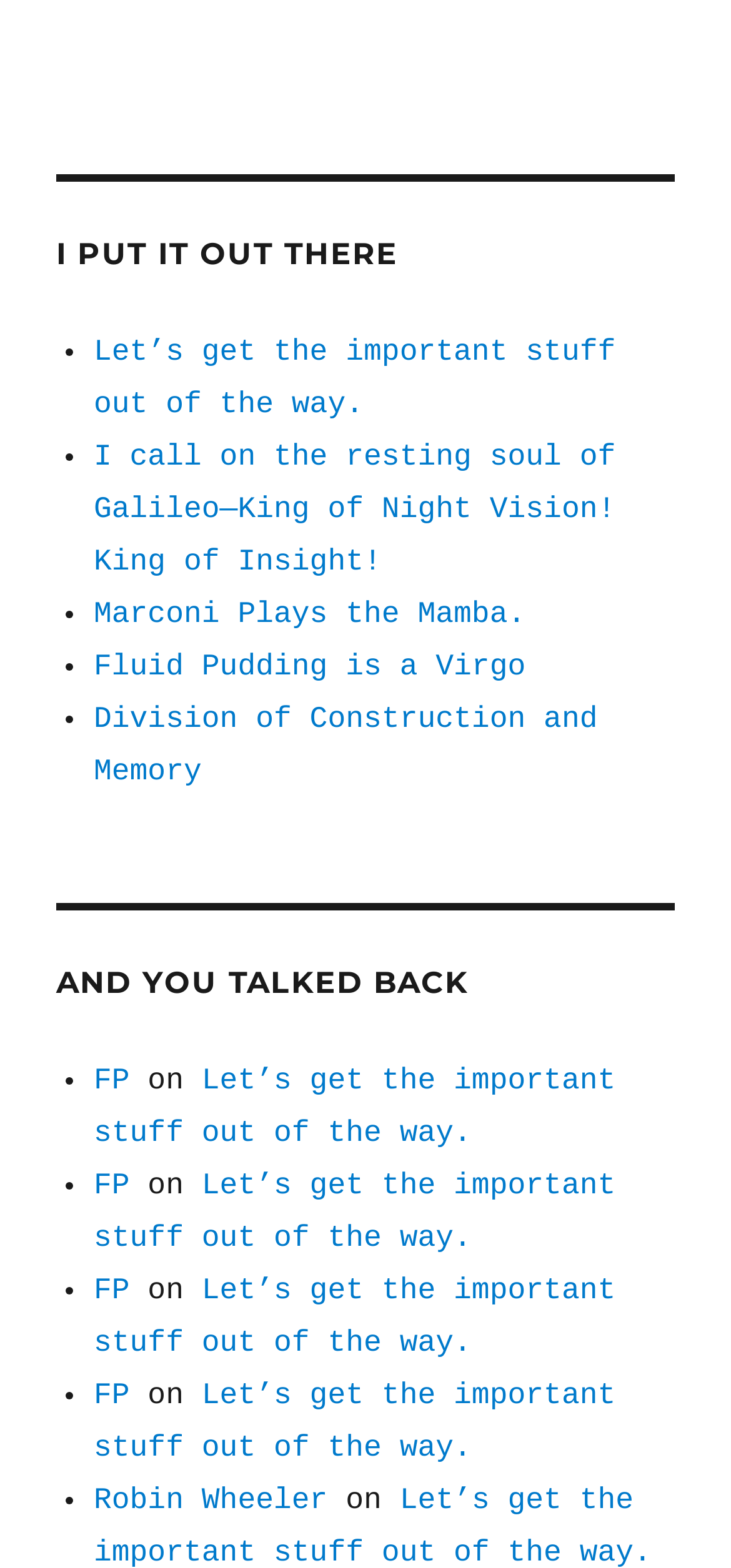Locate the bounding box for the described UI element: "Marconi Plays the Mamba.". Ensure the coordinates are four float numbers between 0 and 1, formatted as [left, top, right, bottom].

[0.128, 0.376, 0.721, 0.399]